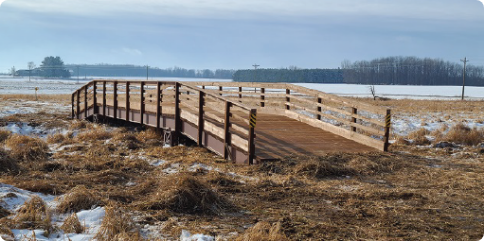Describe all the aspects of the image extensively.

This image depicts a beautifully constructed wooden bridge situated in a scenic, open landscape. The bridge features a gentle arch, enhancing its aesthetic appeal, and is flanked by wooden railings designed for safety. Surrounding the bridge, the ground is covered with dry grass, remnants of snow hint at the winter season, and the vast fields stretch out in the background. In the distance, trees form a natural backdrop, adding to the charm of this peaceful rural setting. The bridge is an example of the innovative bridge kits offered by Custom Manufacturing, Inc, which can be tailored to meet specific off-road needs, such as those found on trails for snowmobiles, bicycles, and ATVs. This construction emphasizes the company's commitment to quality and functionality in outdoor environments.